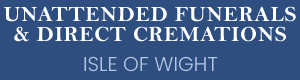What services are offered?
Use the image to answer the question with a single word or phrase.

Unattended funerals & direct cremations